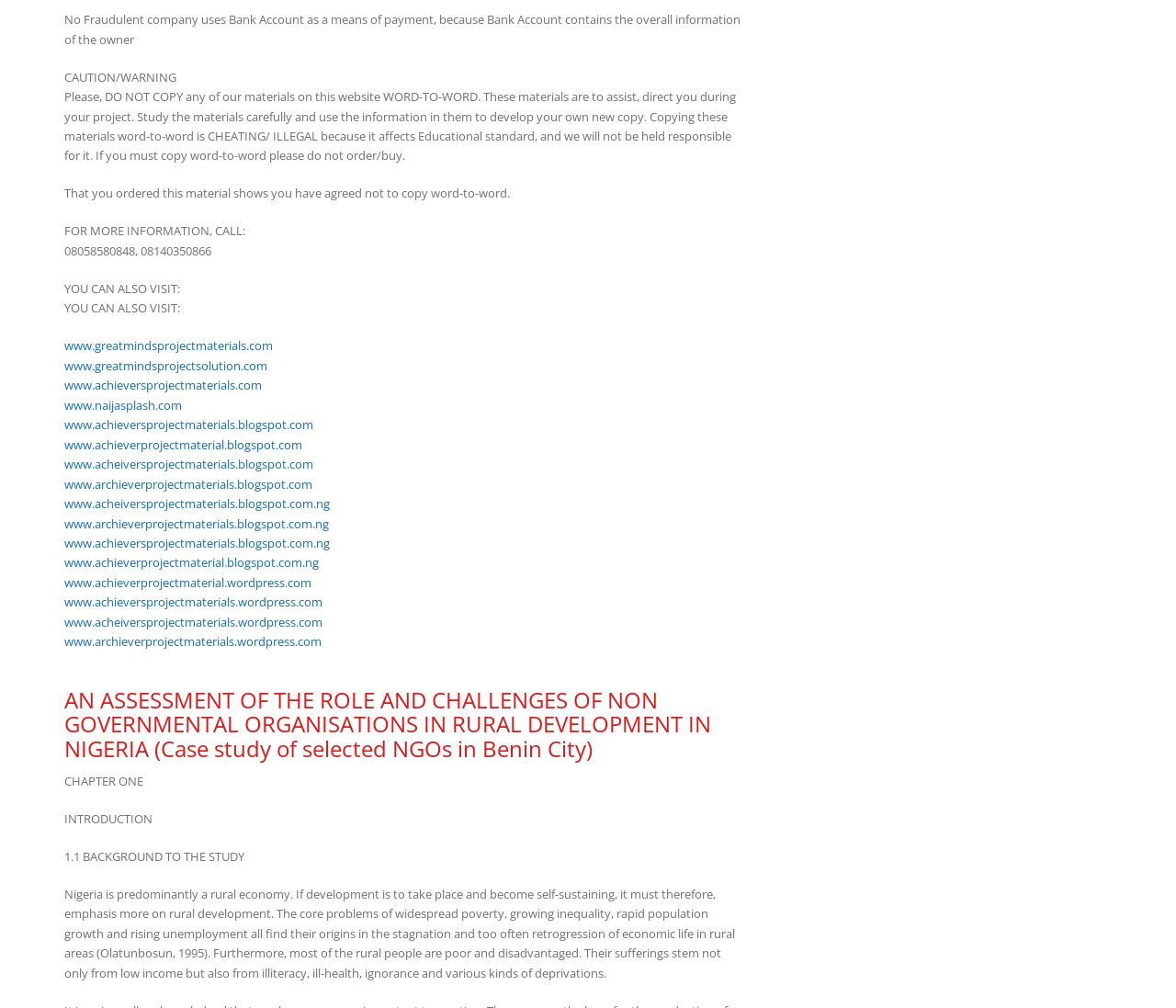Highlight the bounding box coordinates of the element you need to click to perform the following instruction: "Click the link to visit www.greatmindsprojectmaterials.com."

[0.055, 0.335, 0.232, 0.351]